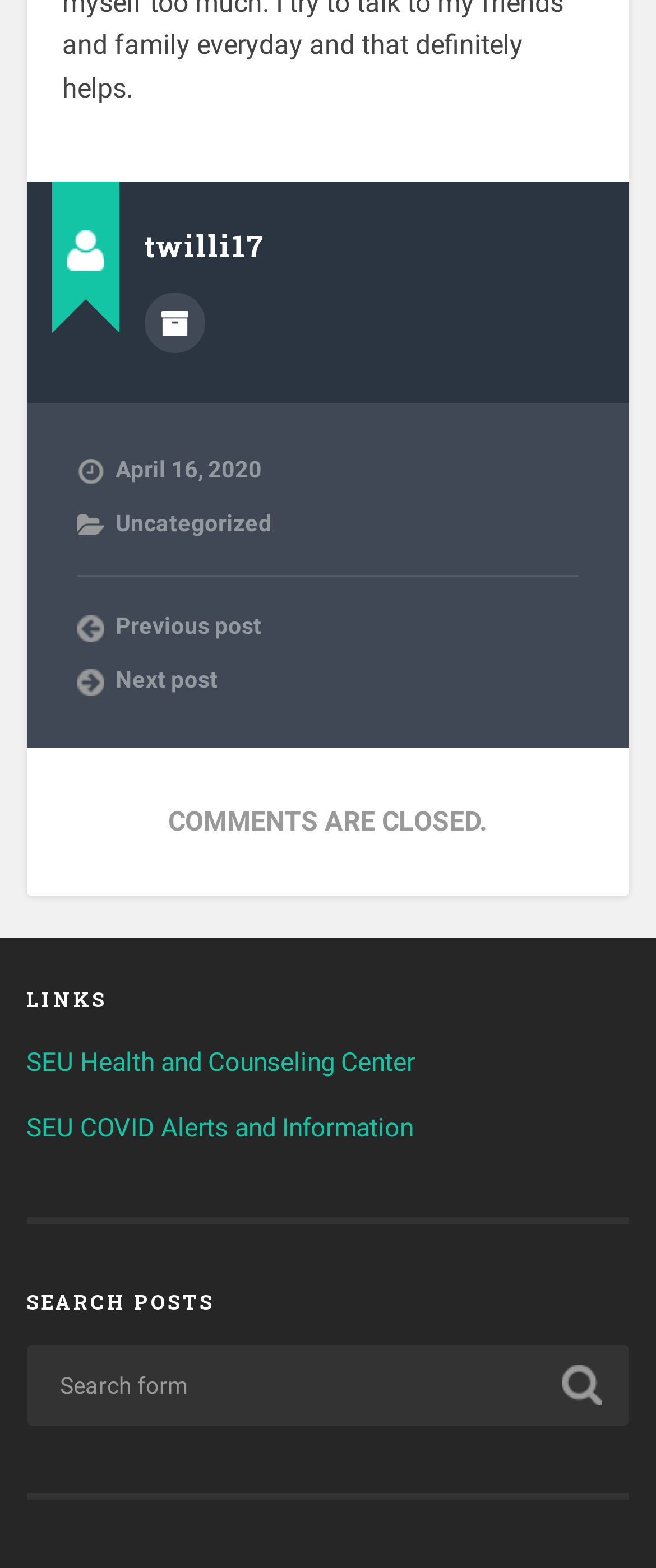Please identify the bounding box coordinates of where to click in order to follow the instruction: "Subscribe to CLEO updates".

None